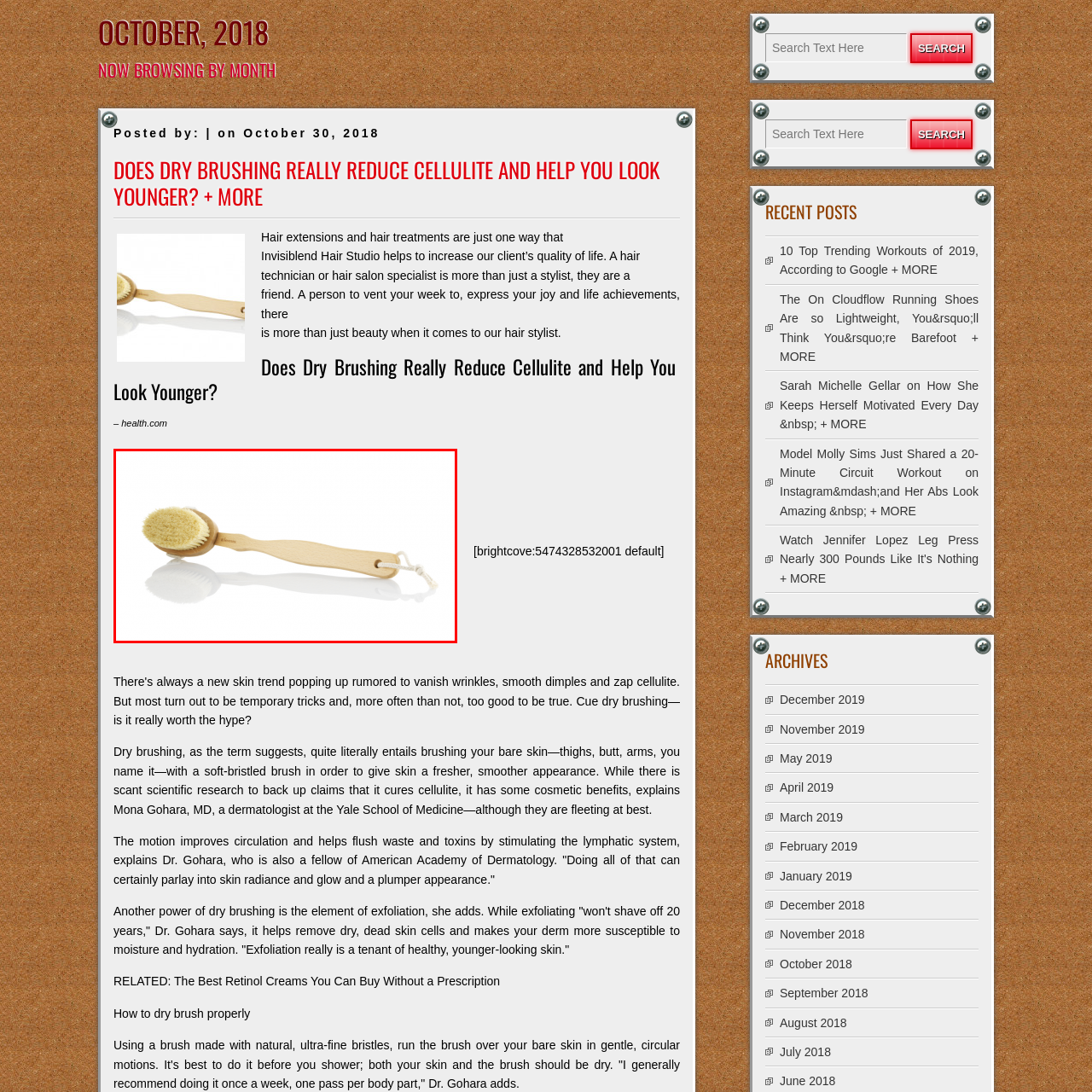What is the purpose of the brush?
Analyze the highlighted section in the red bounding box of the image and respond to the question with a detailed explanation.

The caption explains that the brush is 'designed for dry brushing, a skincare technique aimed at exfoliating the skin and improving circulation', which indicates the brush's purpose.